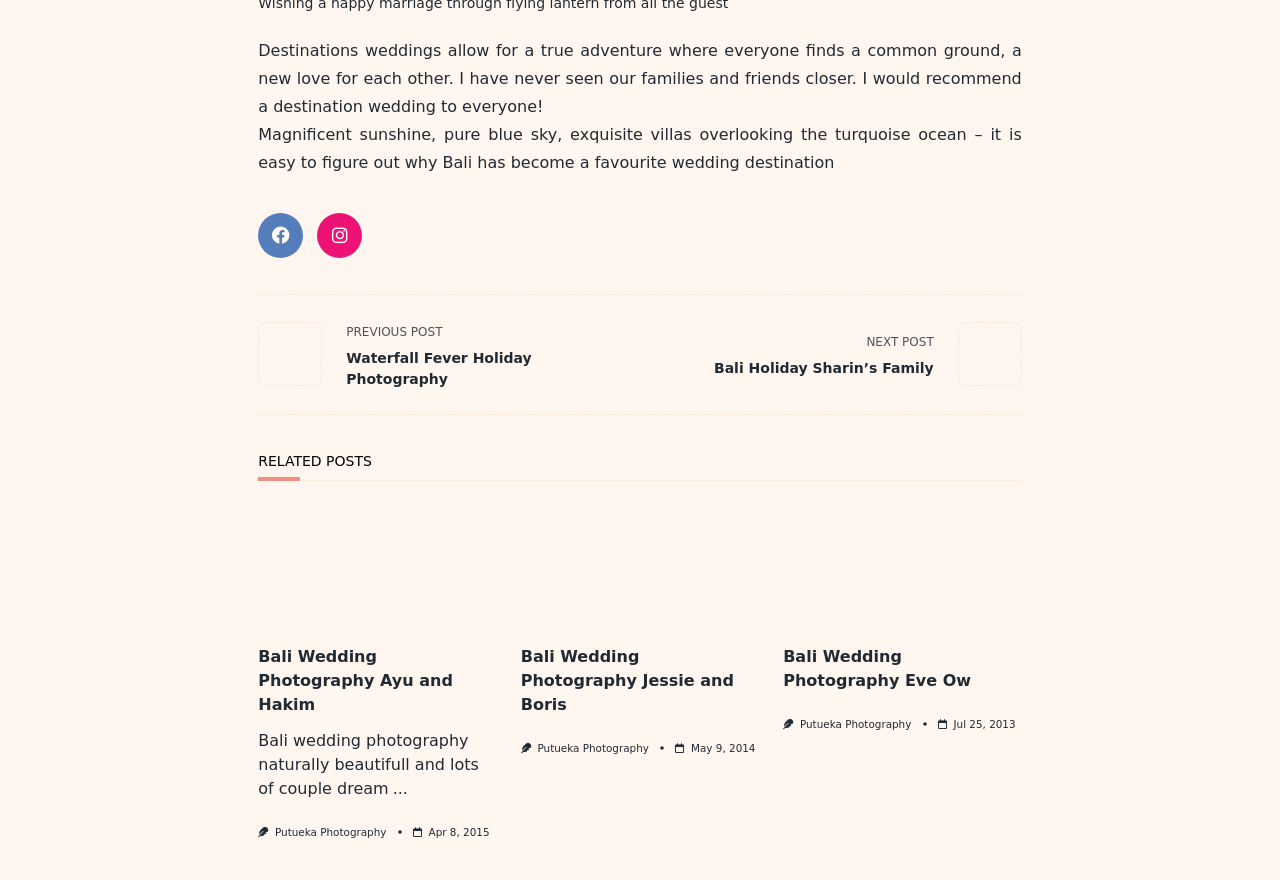How many related posts are shown on this webpage?
Based on the visual content, answer with a single word or a brief phrase.

3